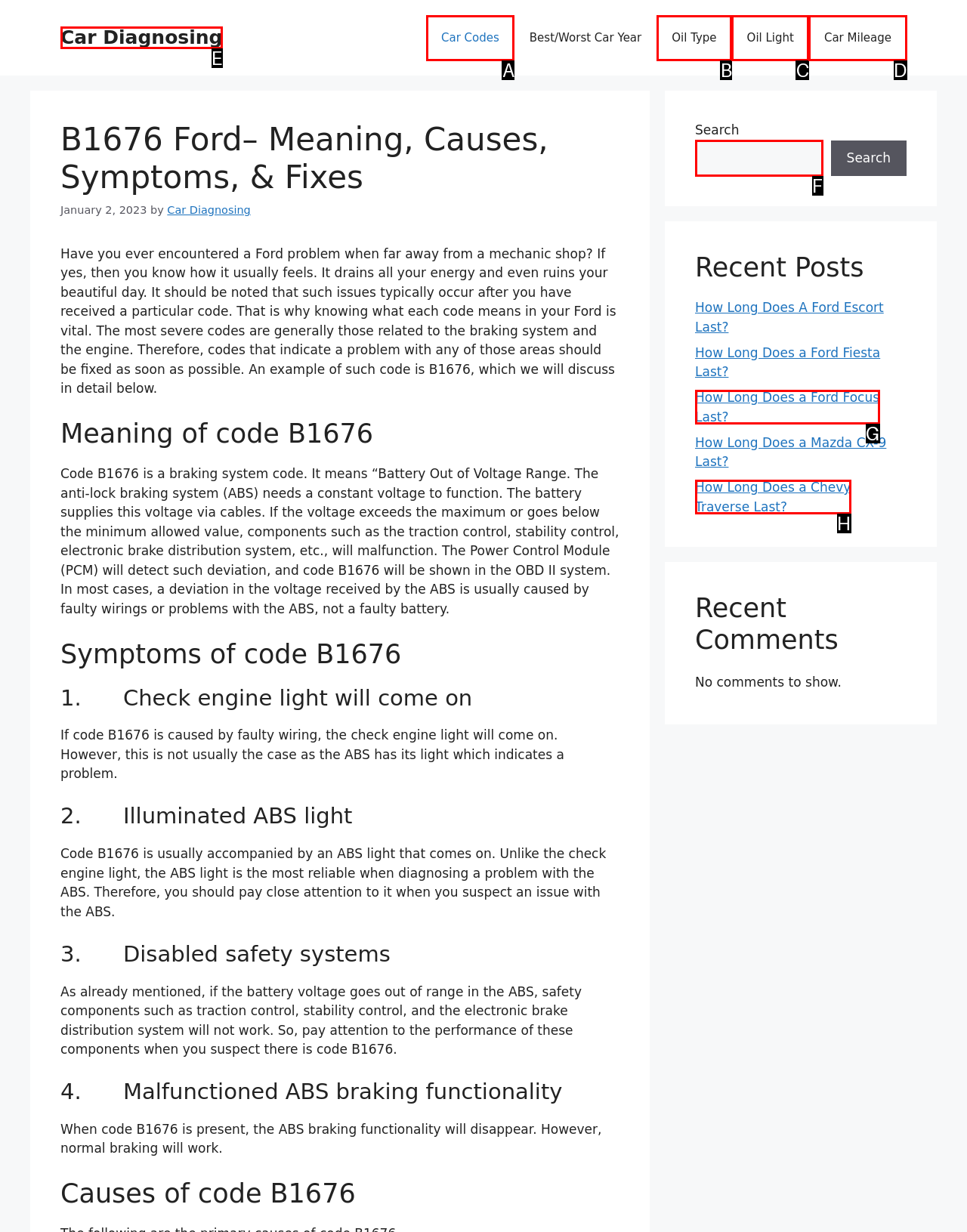Identify the appropriate lettered option to execute the following task: Search for car diagnosing information
Respond with the letter of the selected choice.

F